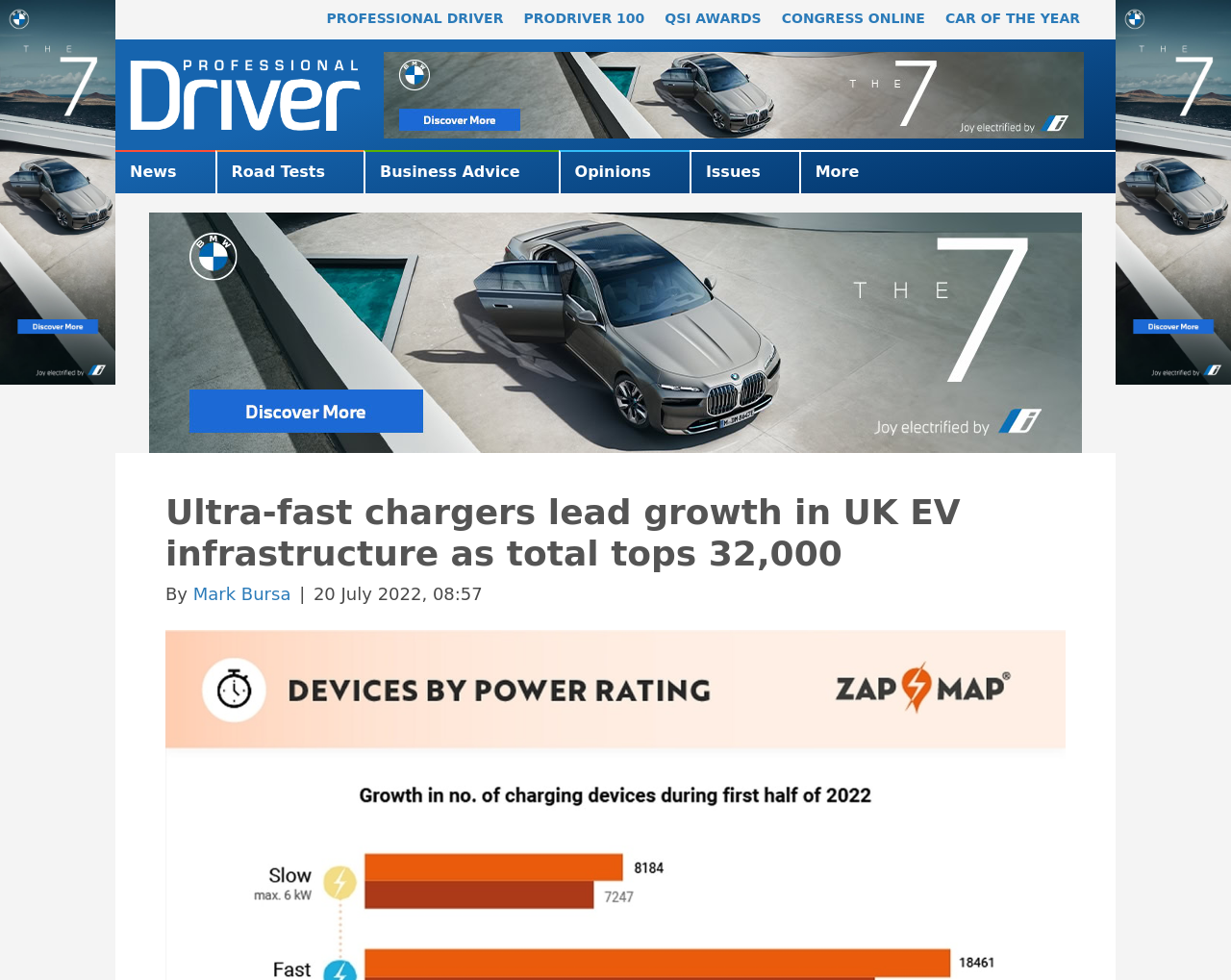Please determine the bounding box of the UI element that matches this description: aria-label="Bmw Series7 Prodrivermags 728x90". The coordinates should be given as (top-left x, top-left y, bottom-right x, bottom-right y), with all values between 0 and 1.

[0.311, 0.085, 0.88, 0.106]